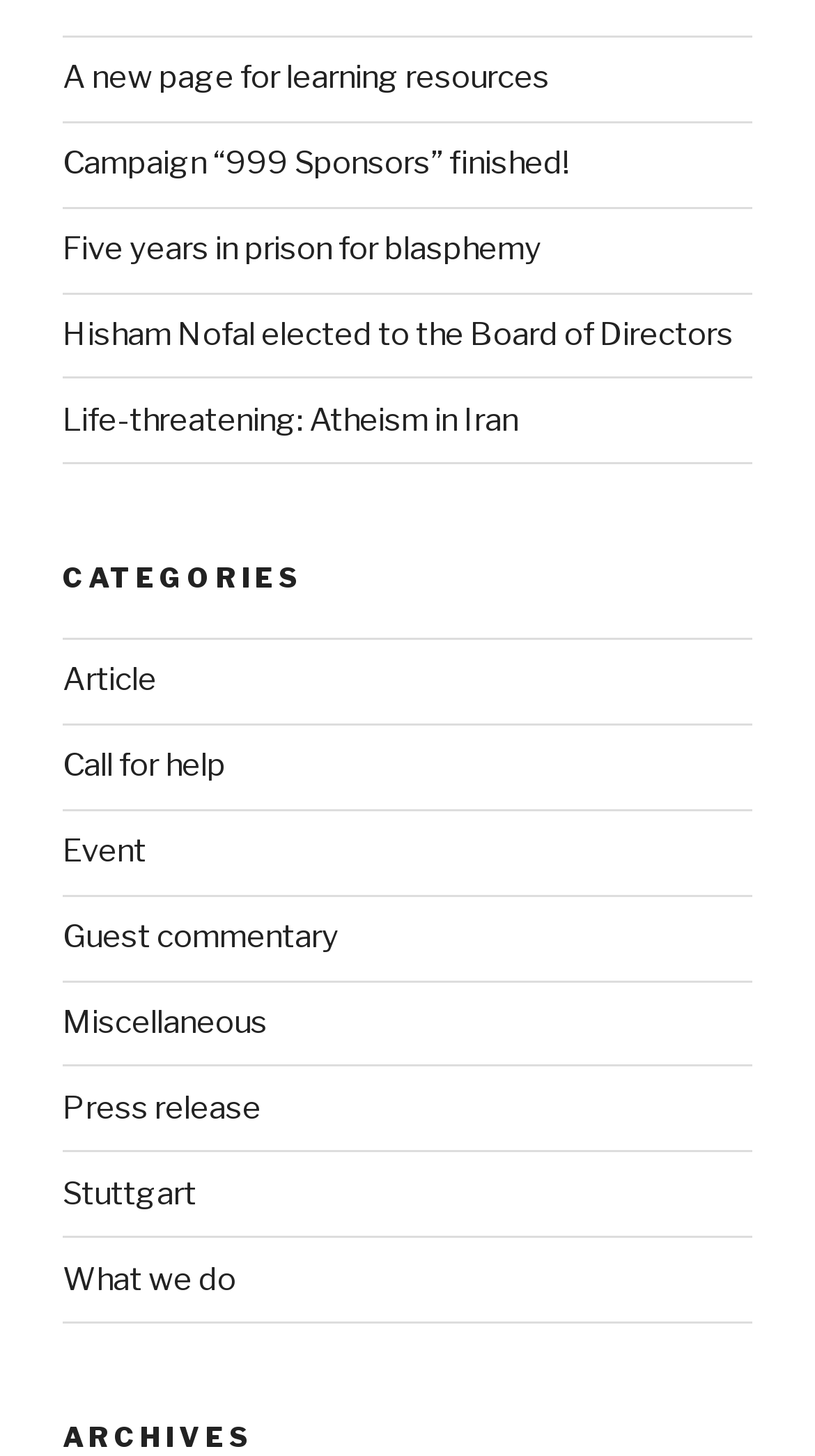What is the last archive listed?
Please answer the question with a detailed and comprehensive explanation.

There are no archive links listed under the 'ARCHIVES' heading, so there is no last archive listed.